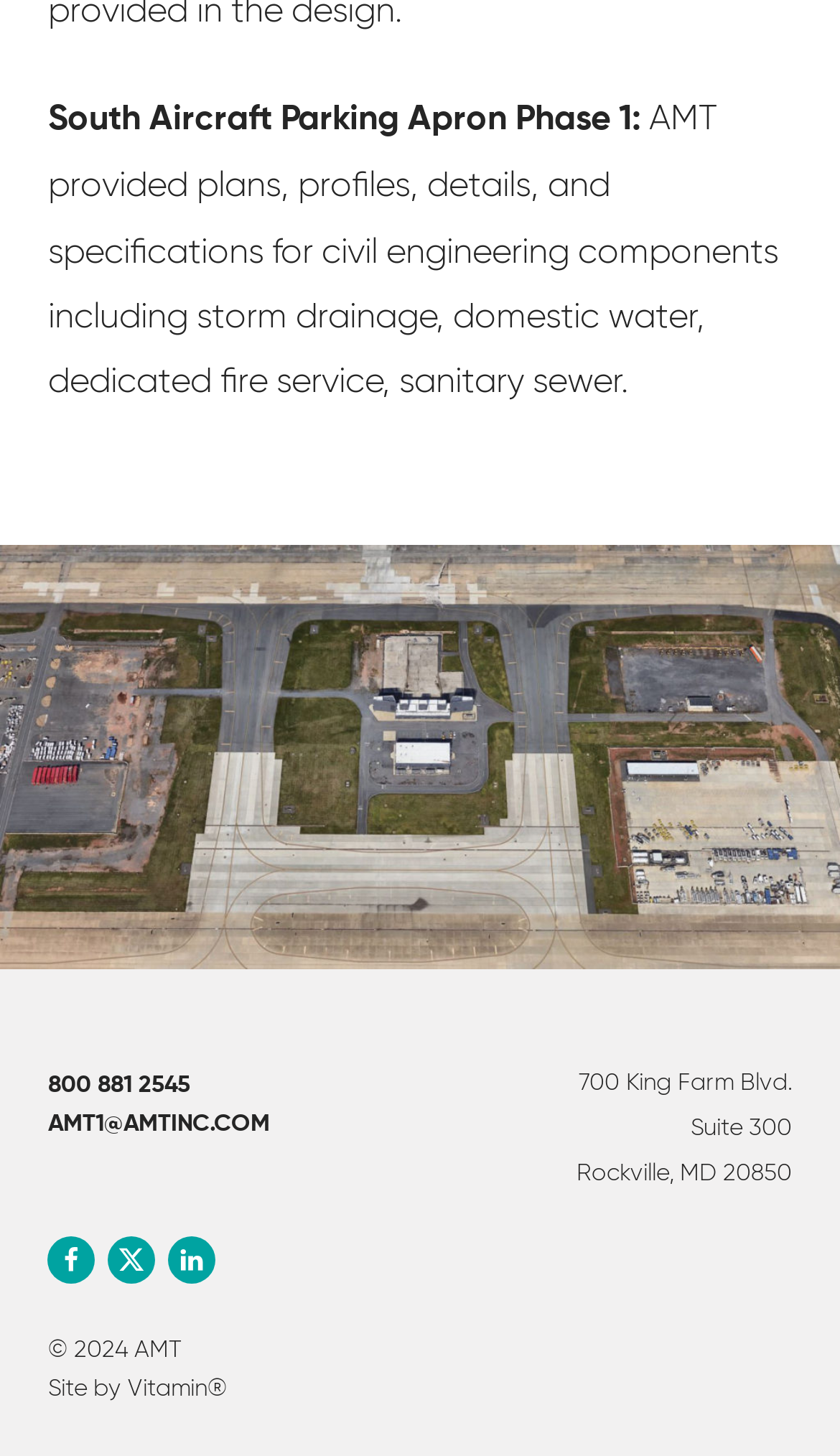Can you look at the image and give a comprehensive answer to the question:
What is the email address?

The email address is provided as a link on the webpage, which is 'AMT1@AMTINC.COM'.